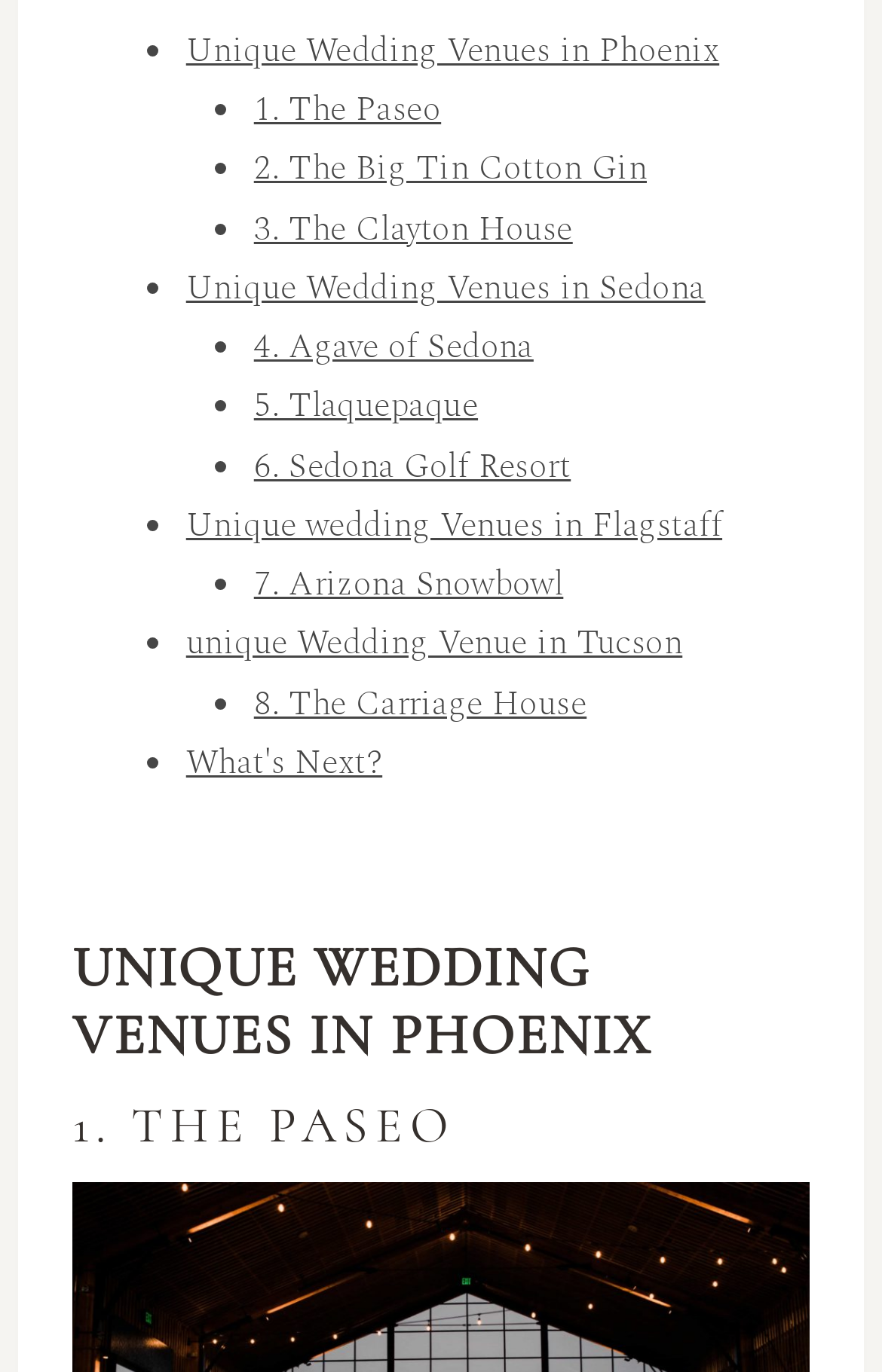What is the first unique wedding venue in Phoenix?
Based on the screenshot, give a detailed explanation to answer the question.

I found the answer by looking at the list of unique wedding venues in Phoenix, which is the first section on the webpage. The first link in this section is '1. The Paseo', so I concluded that The Paseo is the first unique wedding venue in Phoenix.